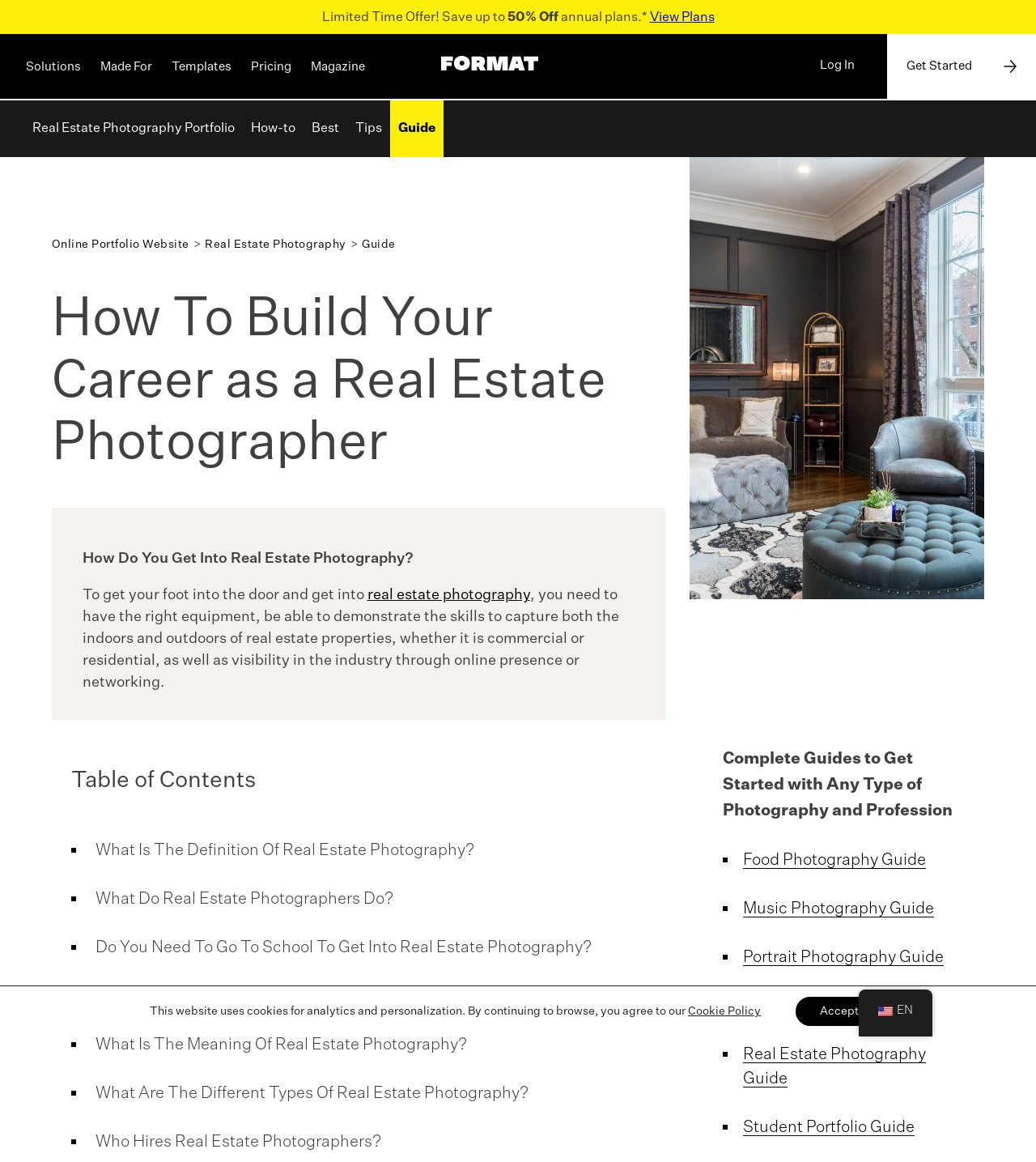Please identify the bounding box coordinates of the area that needs to be clicked to follow this instruction: "Login to the website".

None